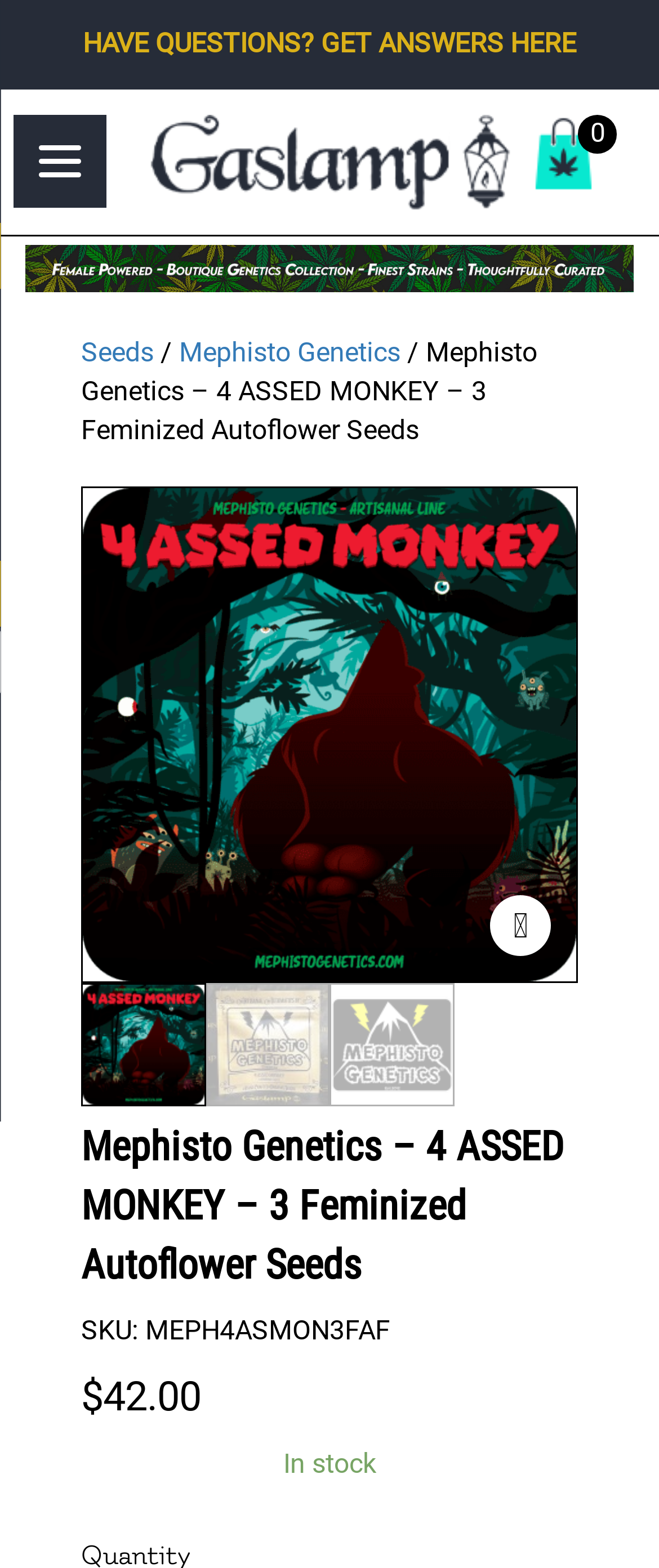Is the product in stock?
Answer the question with a detailed explanation, including all necessary information.

The product availability can be determined by looking at the static text element with the text content 'In stock', which is located near the bottom of the page.